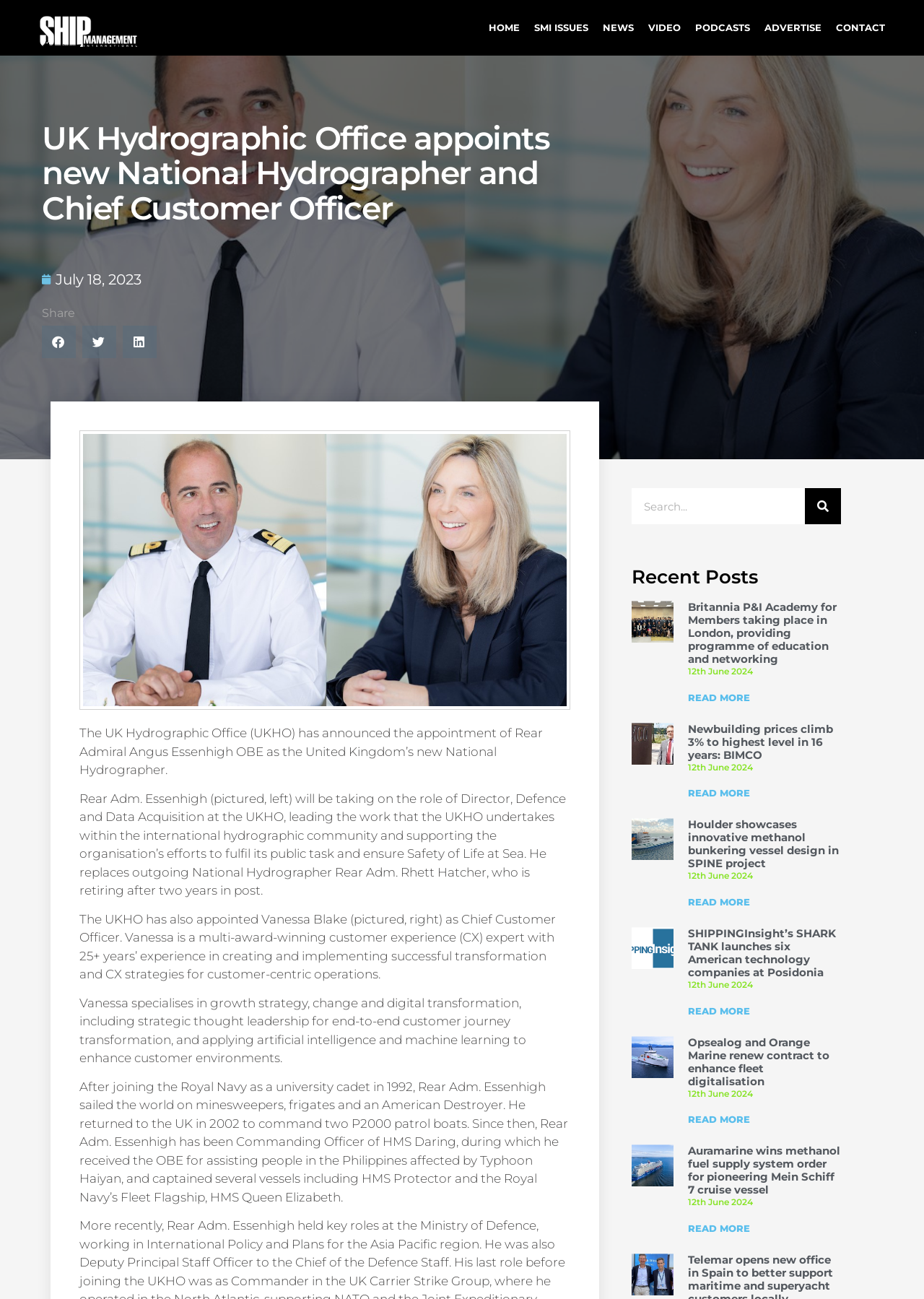Please predict the bounding box coordinates (top-left x, top-left y, bottom-right x, bottom-right y) for the UI element in the screenshot that fits the description: READ MORE

[0.745, 0.941, 0.812, 0.95]